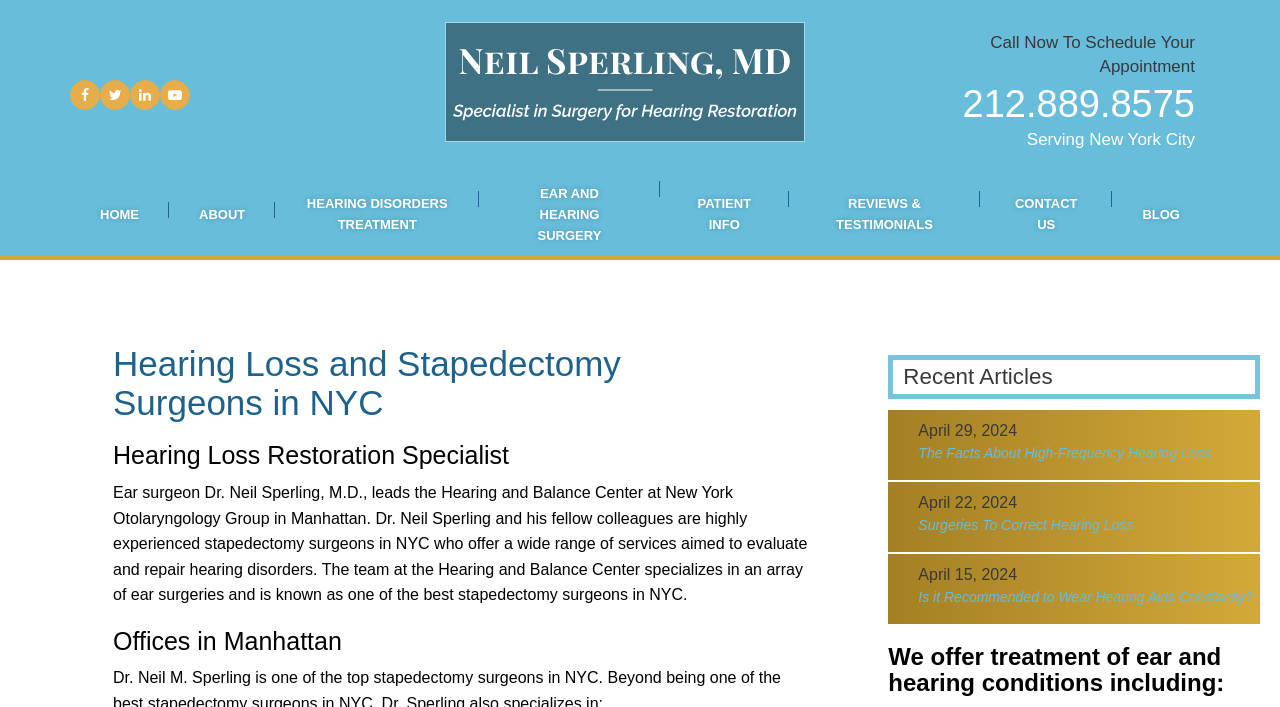Please determine the bounding box coordinates of the clickable area required to carry out the following instruction: "Navigate to the ABOUT page". The coordinates must be four float numbers between 0 and 1, represented as [left, top, right, bottom].

[0.132, 0.276, 0.215, 0.333]